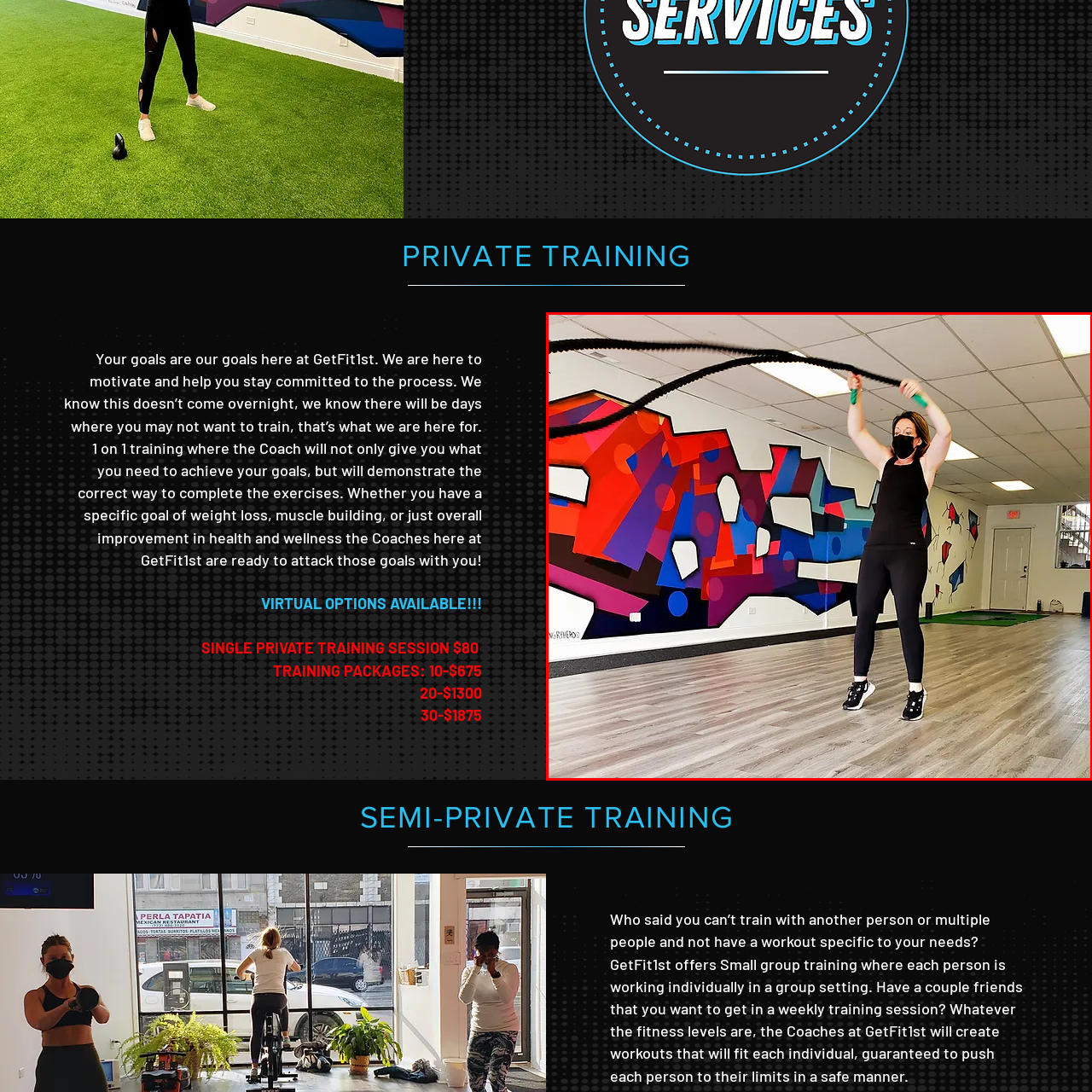Generate a detailed explanation of the image that is highlighted by the red box.

The image depicts a woman engaged in an intense fitness session, wielding battle ropes in an energetic workout. She is wearing a sleeveless black top and black leggings, complemented by a mask for safety. The dynamic motion of the ropes suggests a high-energy training exercise, reflecting her commitment to fitness.

The background features a vibrant, abstract mural painted on the wall, incorporating bold colors like red, blue, and purple, which adds an energetic atmosphere to the training space. The studio is well-lit, with overhead lighting illuminating the wooden floor, indicating a clean and welcoming environment for personal training. 

This scene exemplifies the personalized coaching approach at GetFit1st, where individuals are motivated to achieve their personal fitness goals in a supportive setting. The focus on one-on-one training underscores the commitment to helping clients stay dedicated to their fitness journey.